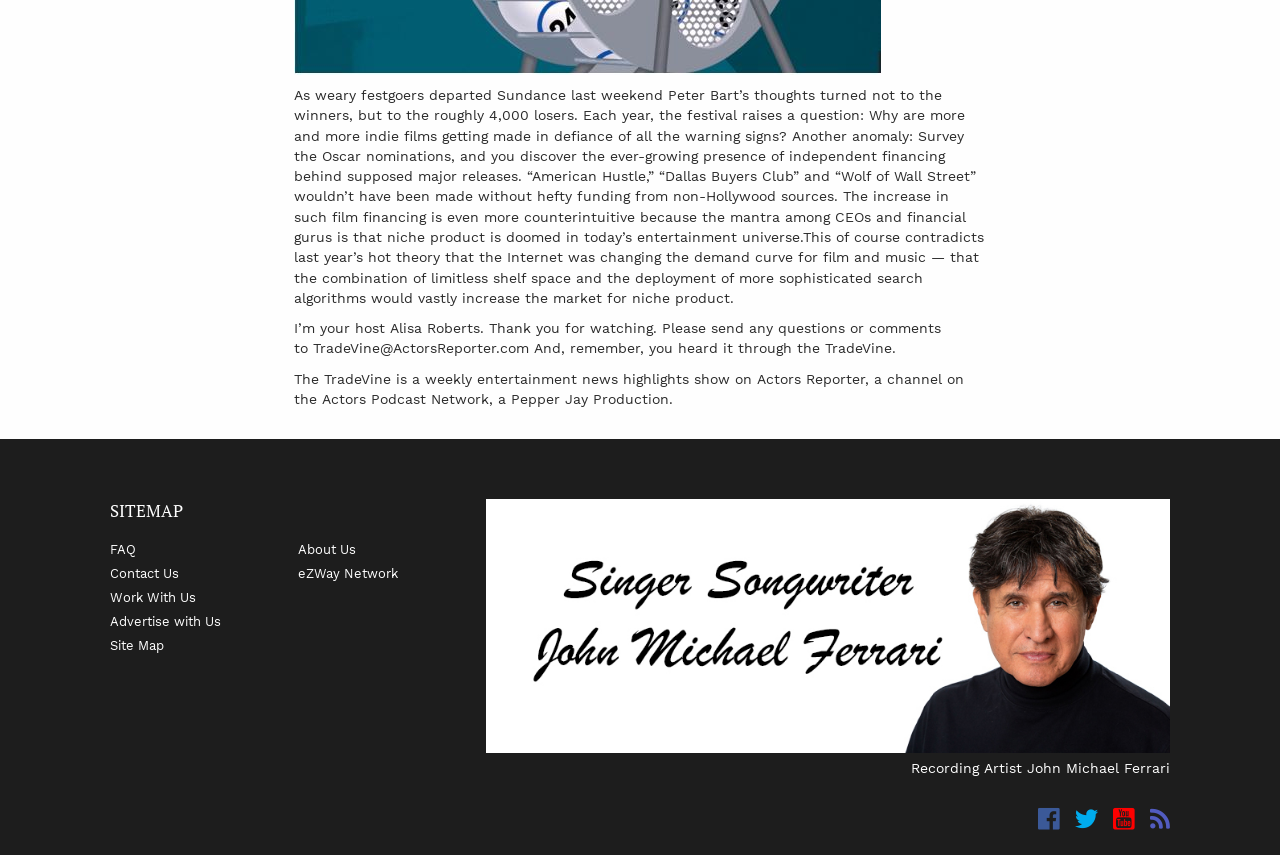Determine the coordinates of the bounding box that should be clicked to complete the instruction: "Click on Advertise with Us". The coordinates should be represented by four float numbers between 0 and 1: [left, top, right, bottom].

[0.086, 0.708, 0.202, 0.735]